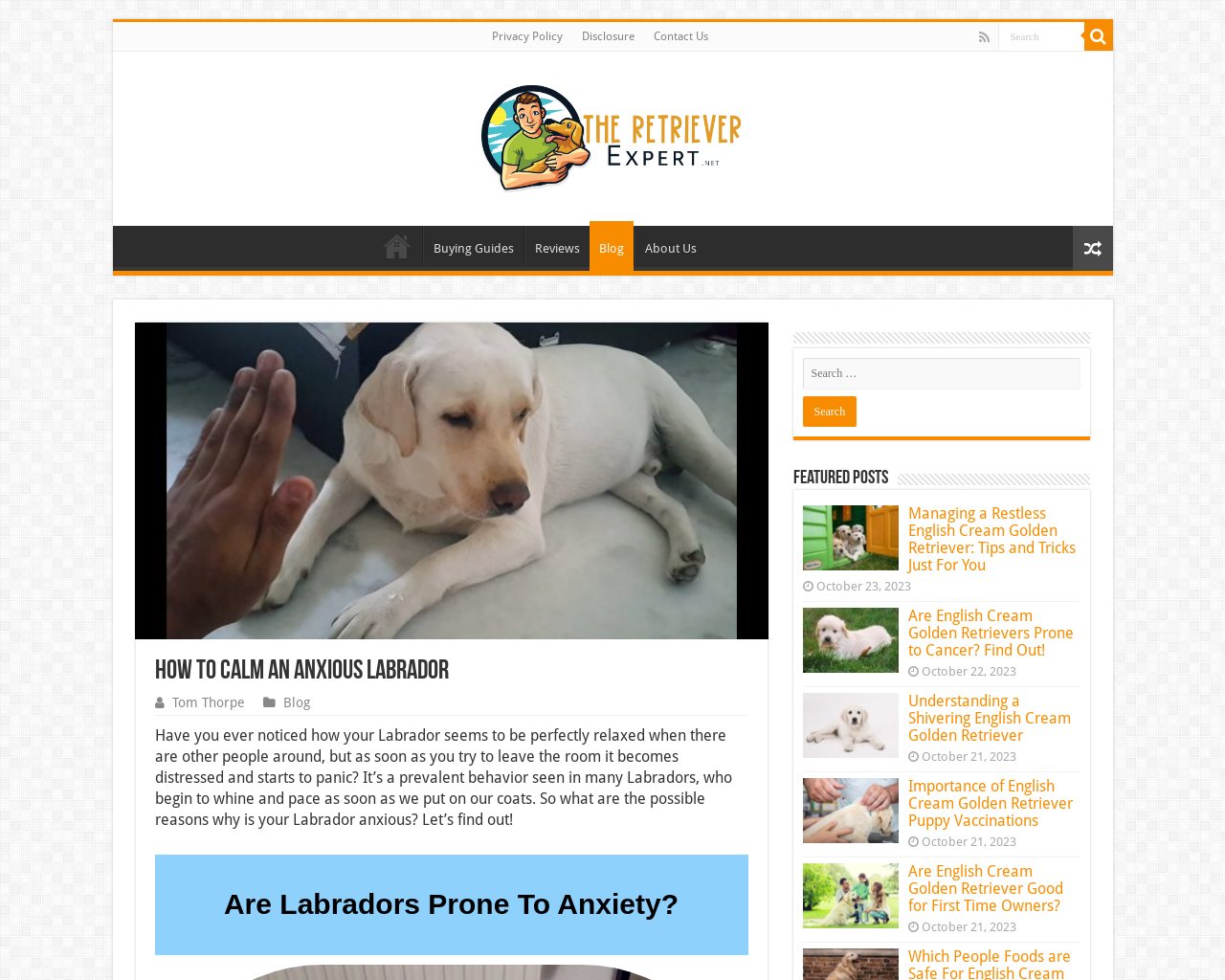From the image, can you give a detailed response to the question below:
How many links are there in the navigation menu?

I counted the number of links in the navigation menu by looking at the links with text 'Home', 'Buying Guides', 'Reviews', 'Blog', and 'About Us', which are located at the top of the webpage, and found that there are 5 links in total.